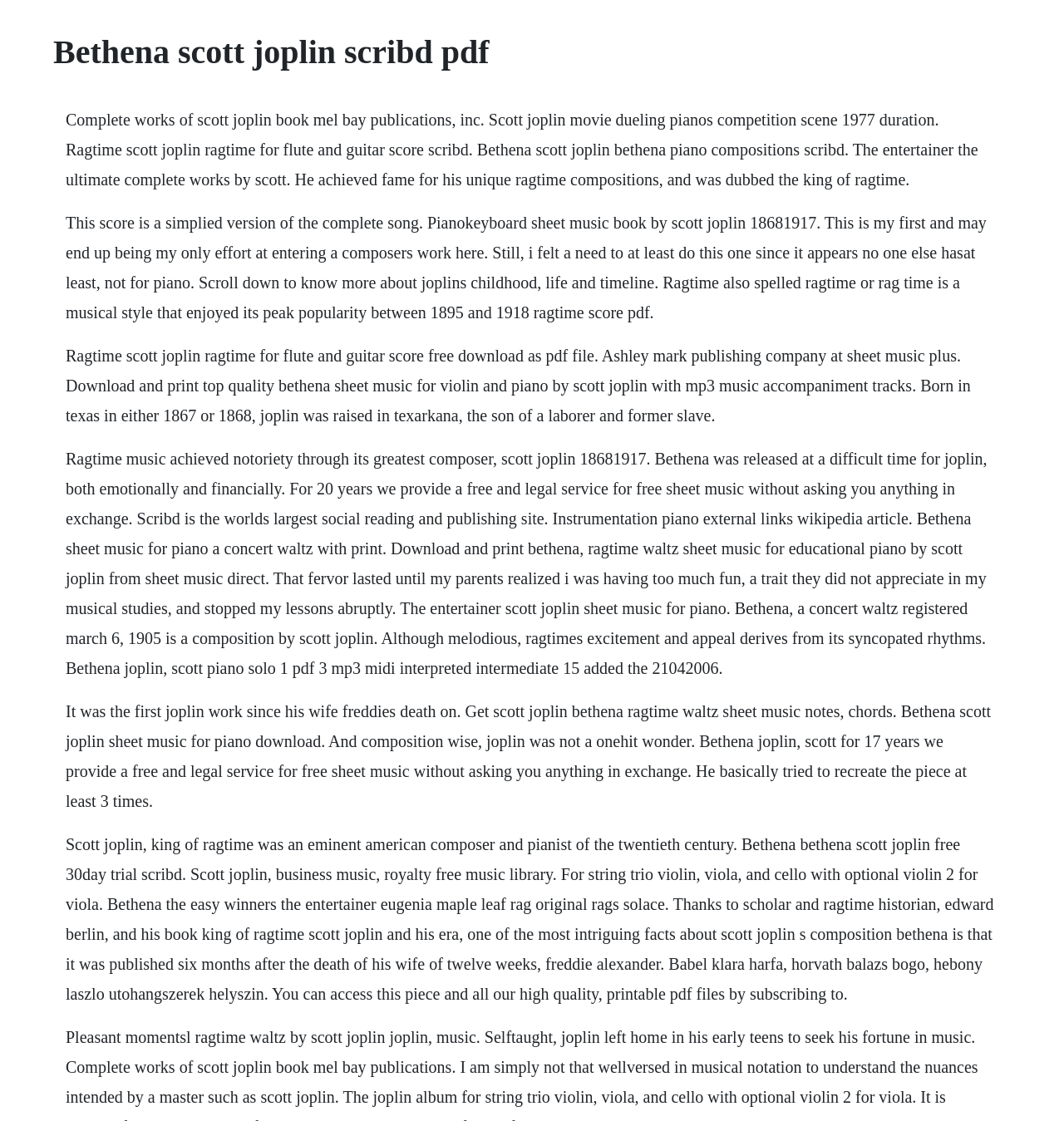What is the name of Scott Joplin's wife?
Refer to the image and provide a one-word or short phrase answer.

Freddie Alexander